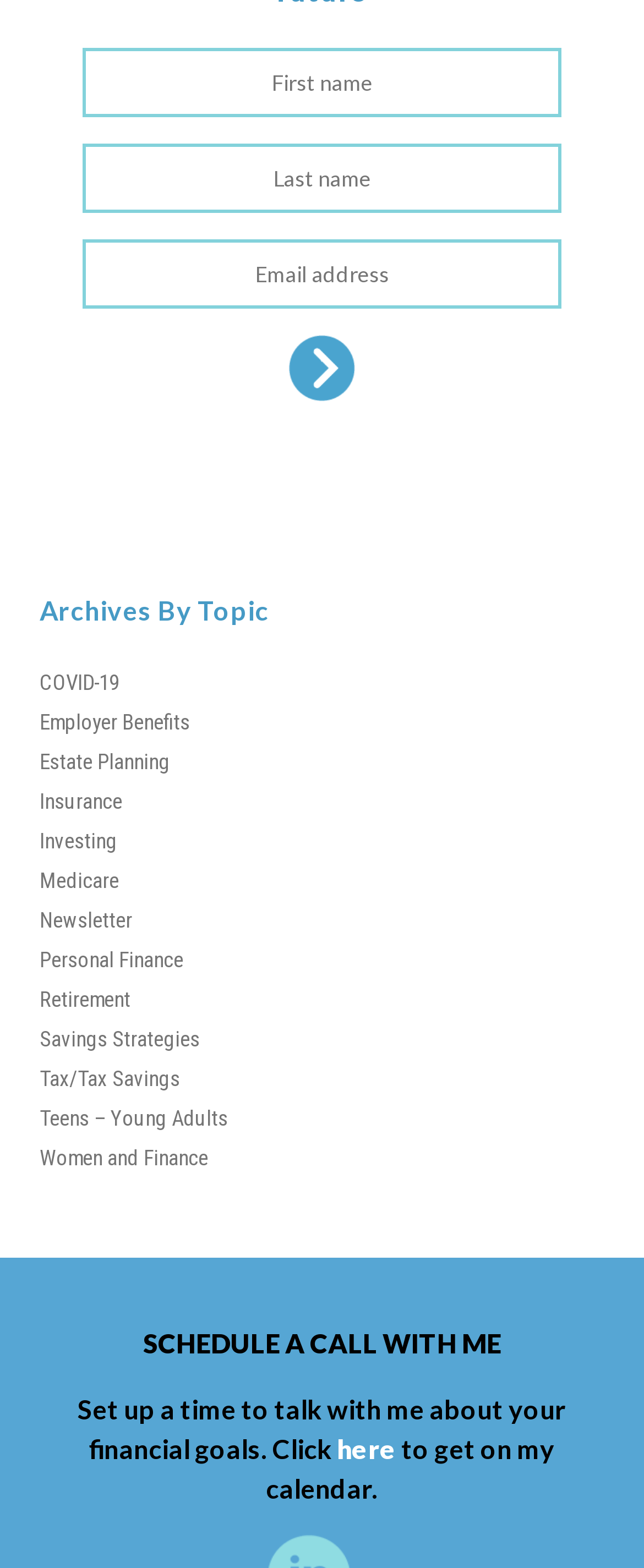What is the purpose of the 'Submit' button?
Look at the image and provide a detailed response to the question.

The 'Submit' button is located below the input fields, and its purpose is to submit the form with the user's input data. This is inferred from its position and the context of the input fields.